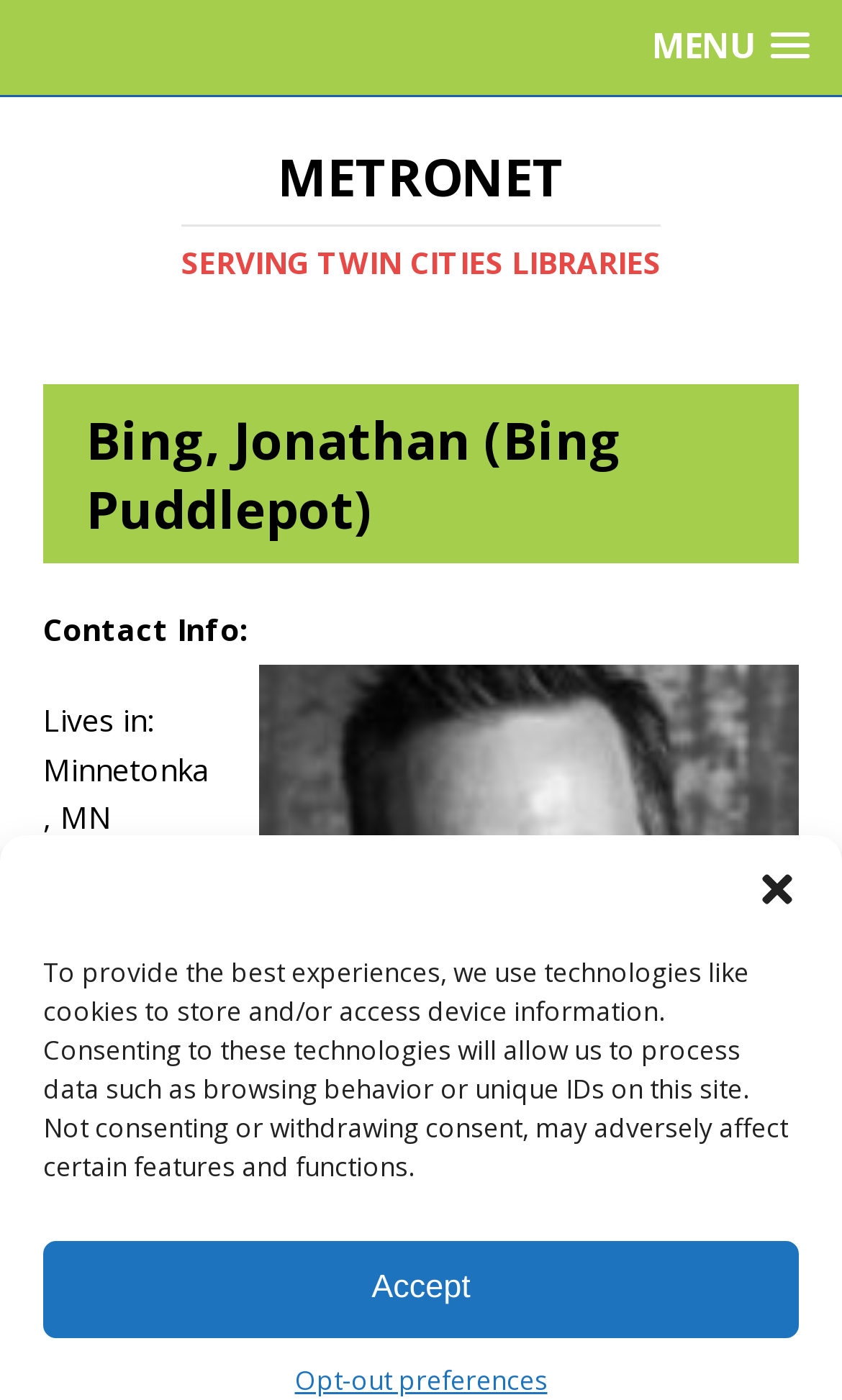Extract the bounding box coordinates for the UI element described as: "aria-label="Close dialog"".

[0.897, 0.619, 0.949, 0.65]